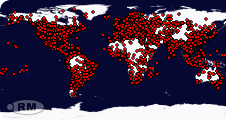Explain what is happening in the image with as much detail as possible.

The image presents a detailed global map illustrating seismic activity, marked by numerous red dots indicating earthquake locations around the world. The dark blue background emphasizes the distribution of these seismic events, while the white areas represent landmasses. This map serves as a crucial visual tool in understanding the geographic spread and frequency of earthquakes, highlighting regions of significant tectonic activity. It lends insight into the foundational research discussed by Prof. Marco and his colleagues, who explore the deformation processes associated with earthquakes, further underscoring the importance of such geological data in predicting future seismic events.